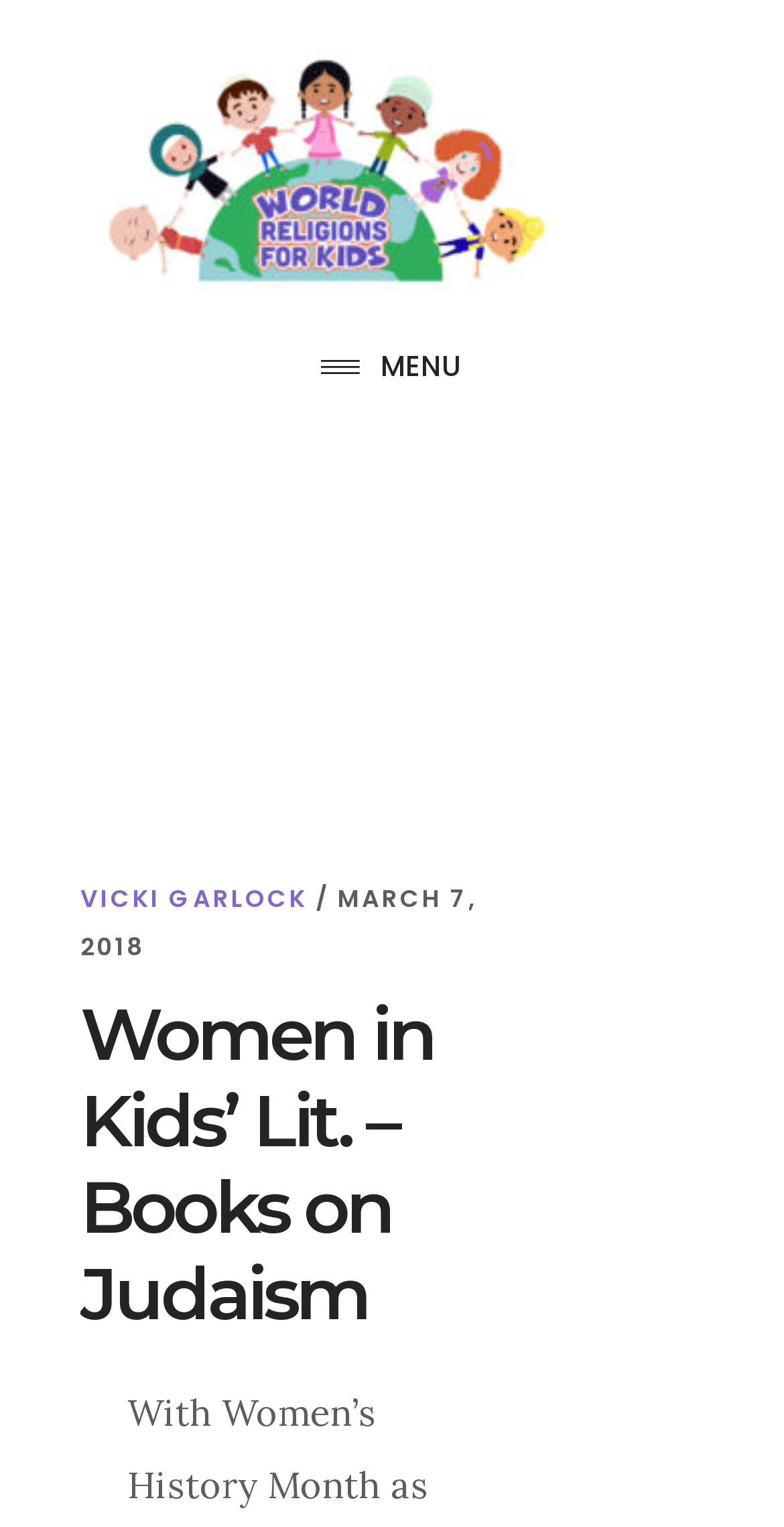Please respond to the question using a single word or phrase:
What is the date of the post?

MARCH 7, 2018